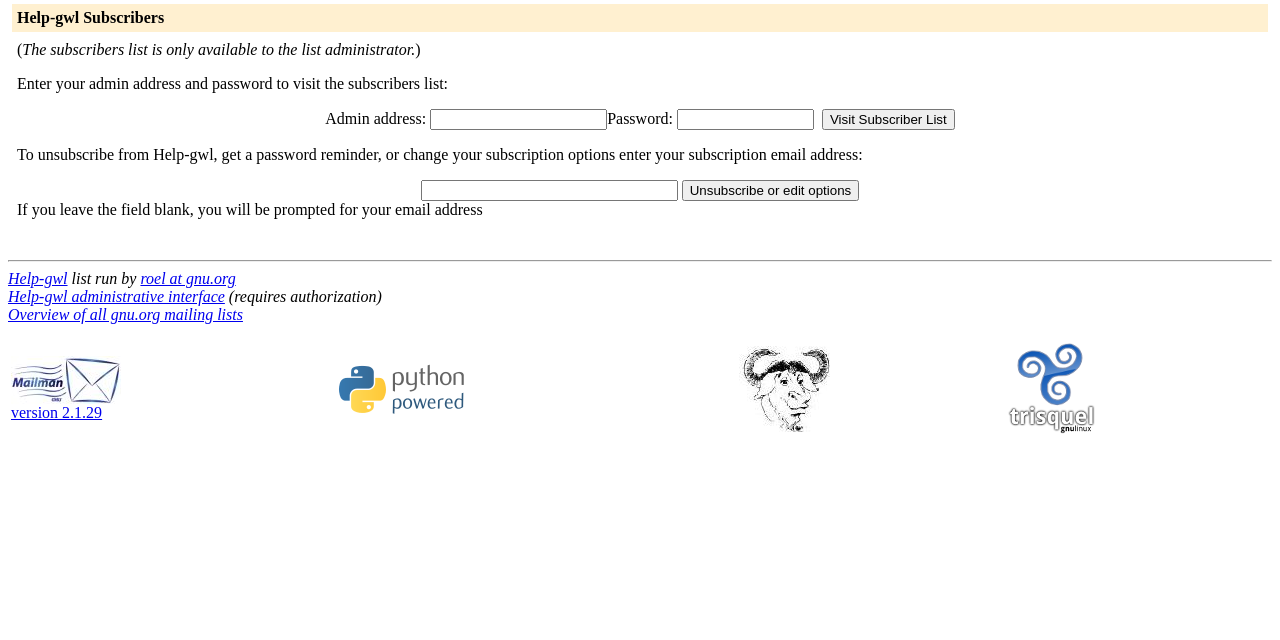Bounding box coordinates are specified in the format (top-left x, top-left y, bottom-right x, bottom-right y). All values are floating point numbers bounded between 0 and 1. Please provide the bounding box coordinate of the region this sentence describes: Help-gwl

[0.006, 0.422, 0.053, 0.448]